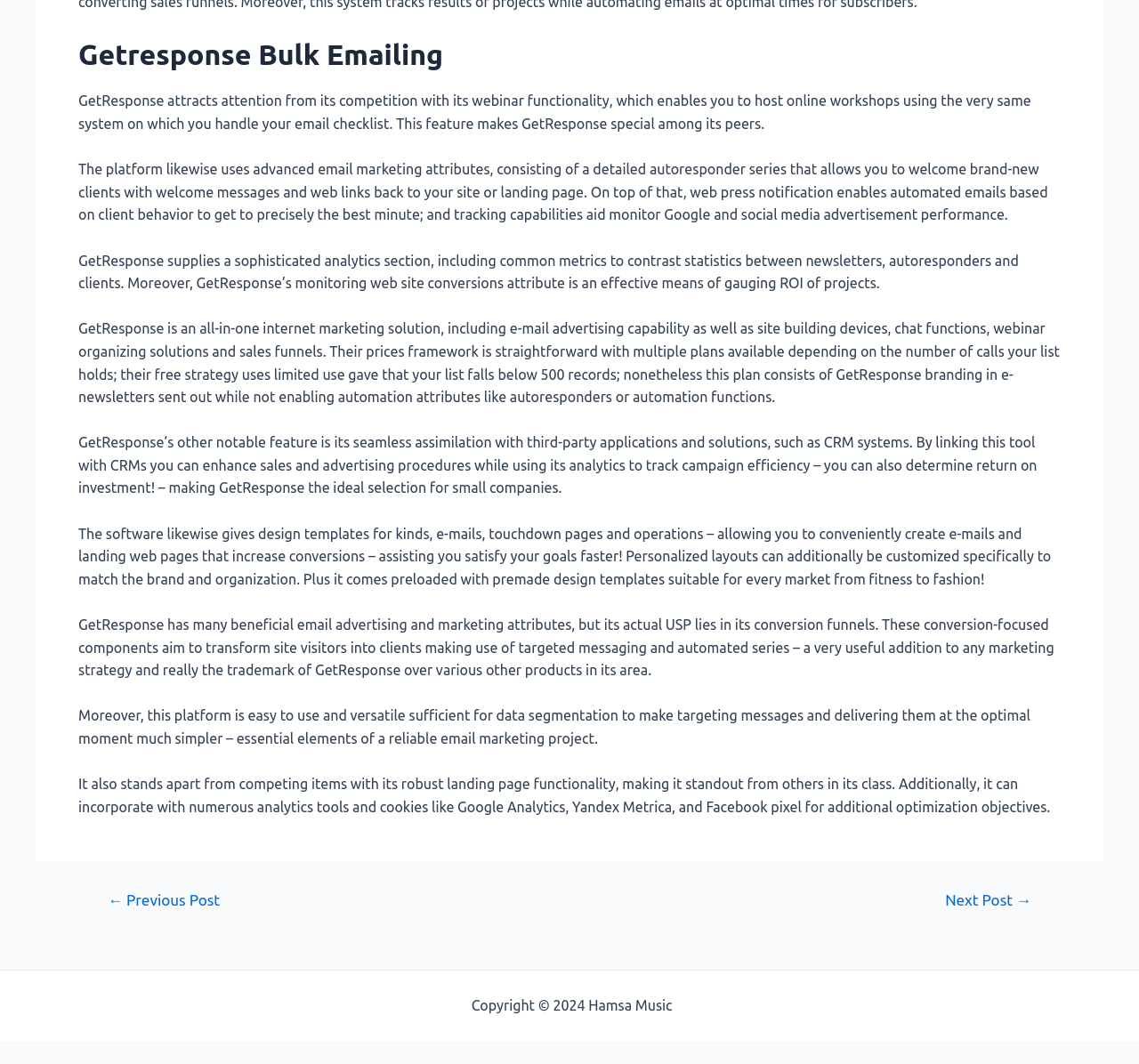What is the limitation of GetResponse's free plan?
Answer the question with a detailed and thorough explanation.

The webpage states that GetResponse's free plan has limited use and includes GetResponse branding in e-newsletters sent out, but it does not allow automation features like autoresponders or automation functions.